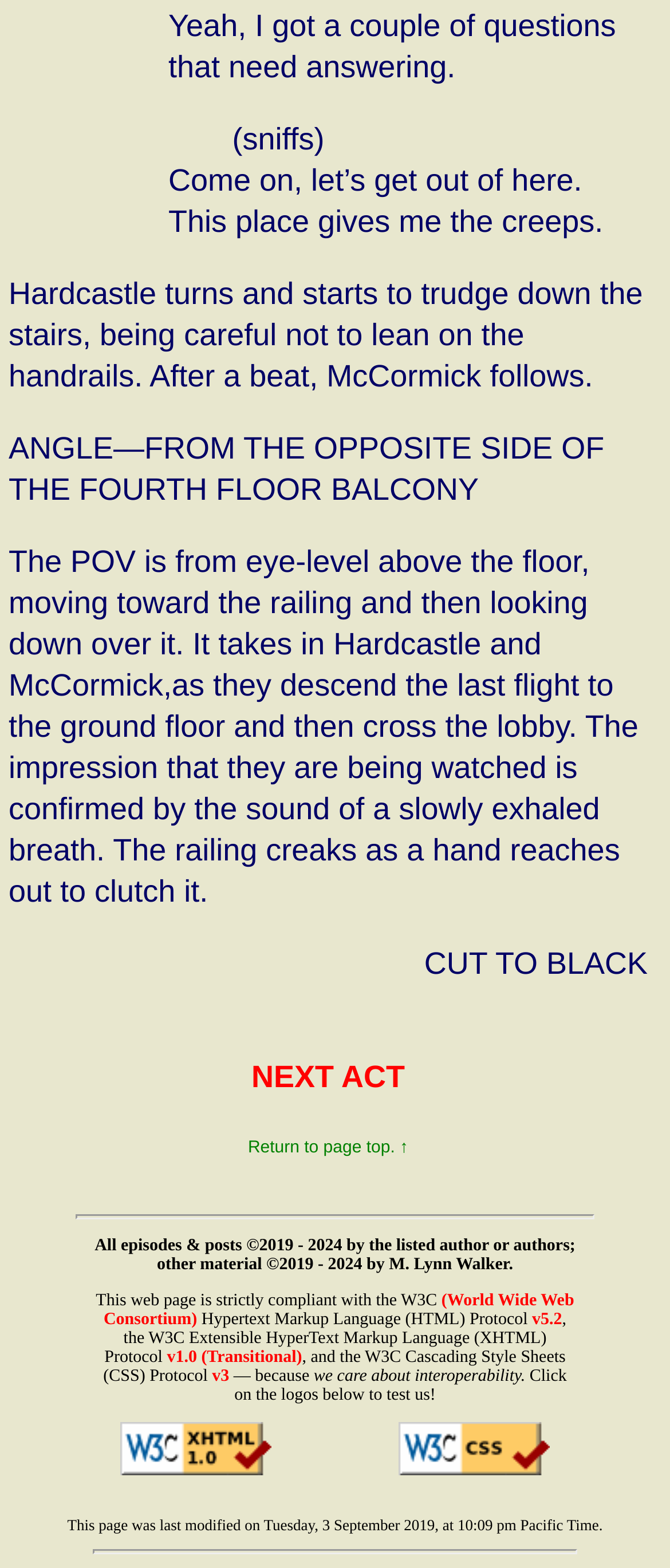Bounding box coordinates are specified in the format (top-left x, top-left y, bottom-right x, bottom-right y). All values are floating point numbers bounded between 0 and 1. Please provide the bounding box coordinate of the region this sentence describes: v1.0 (Transitional)

[0.249, 0.859, 0.451, 0.871]